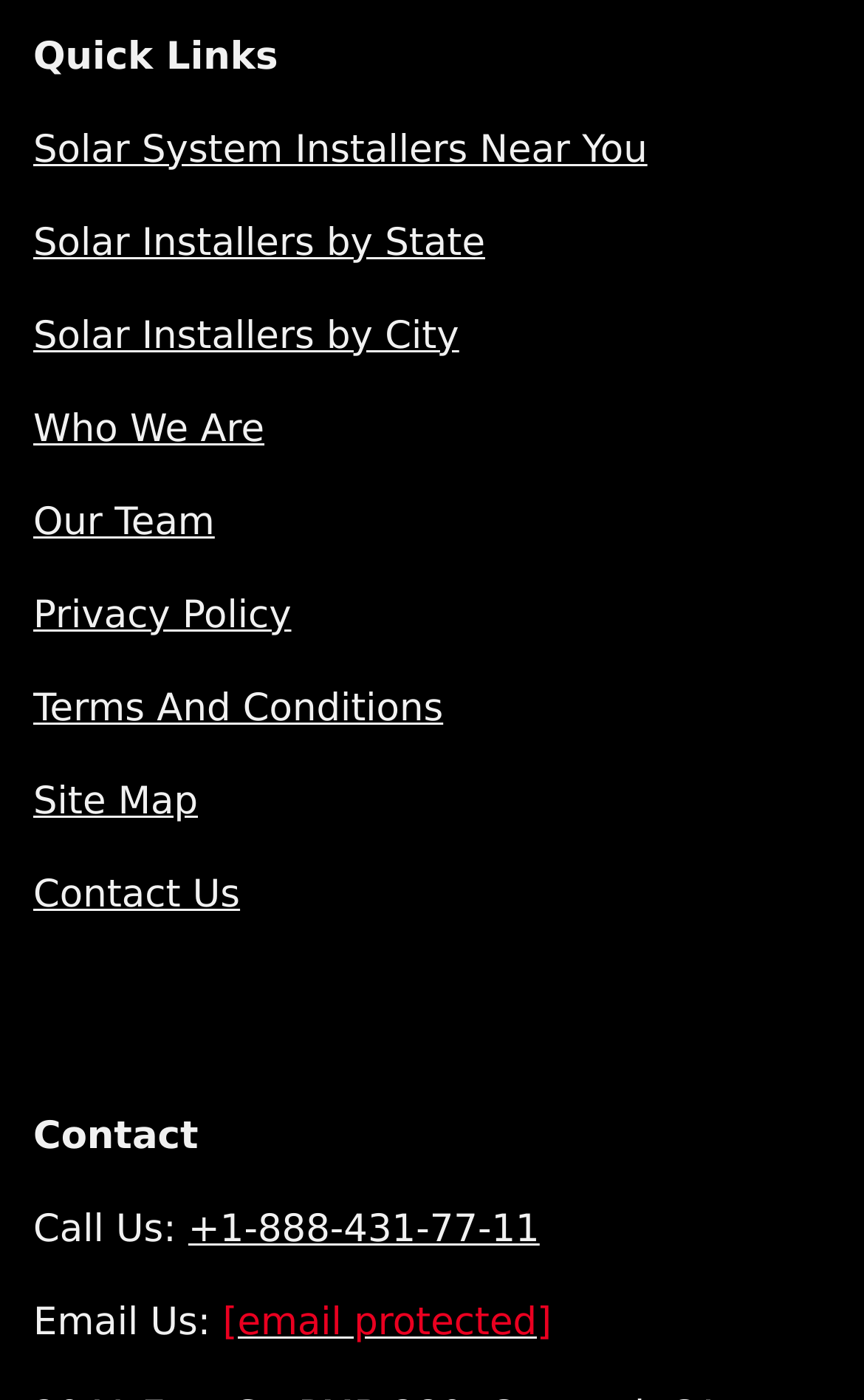Pinpoint the bounding box coordinates of the area that must be clicked to complete this instruction: "Contact us".

[0.038, 0.624, 0.278, 0.655]